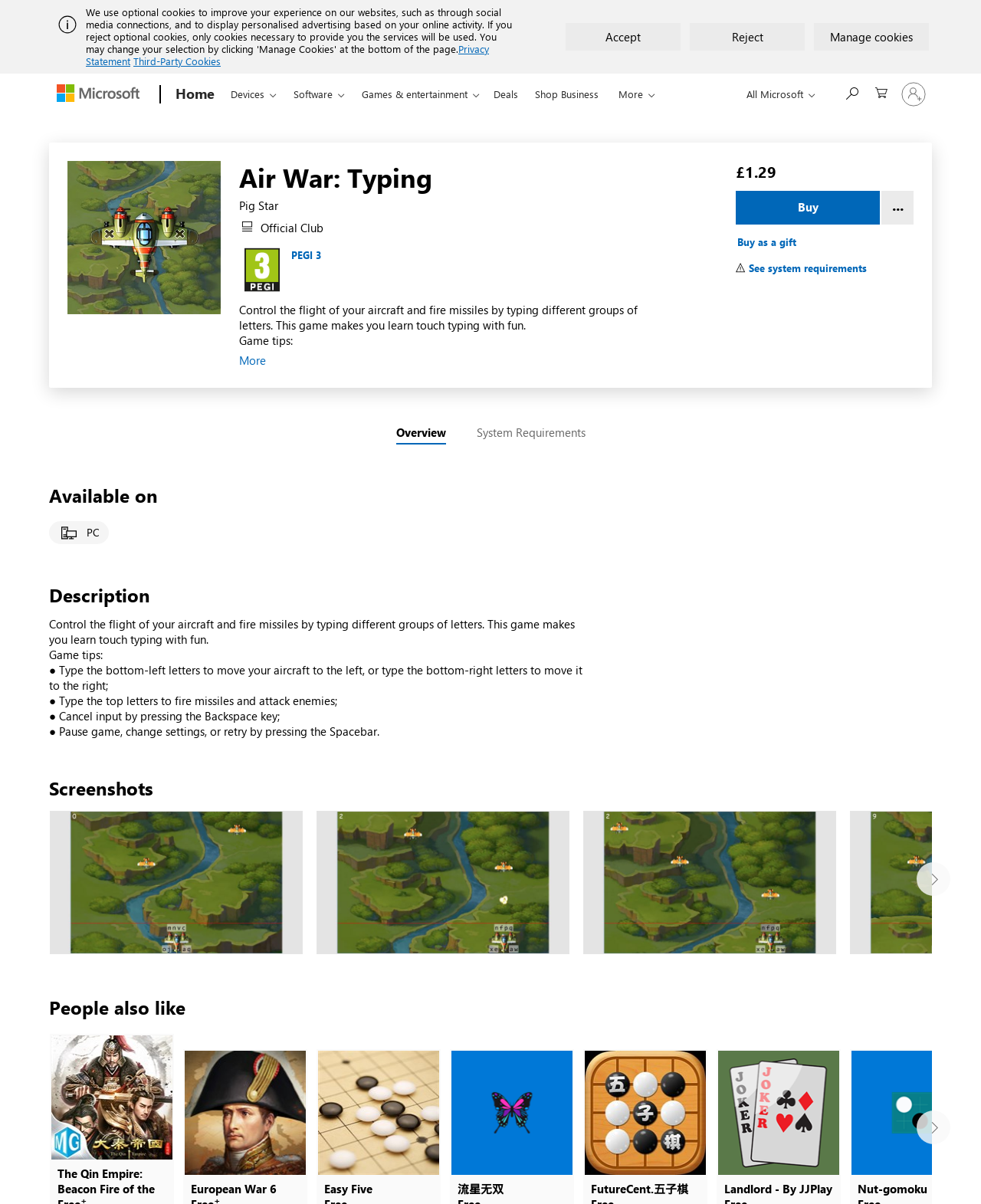Find the bounding box coordinates of the area that needs to be clicked in order to achieve the following instruction: "See more on Air War: Typing". The coordinates should be specified as four float numbers between 0 and 1, i.e., [left, top, right, bottom].

[0.242, 0.292, 0.273, 0.307]